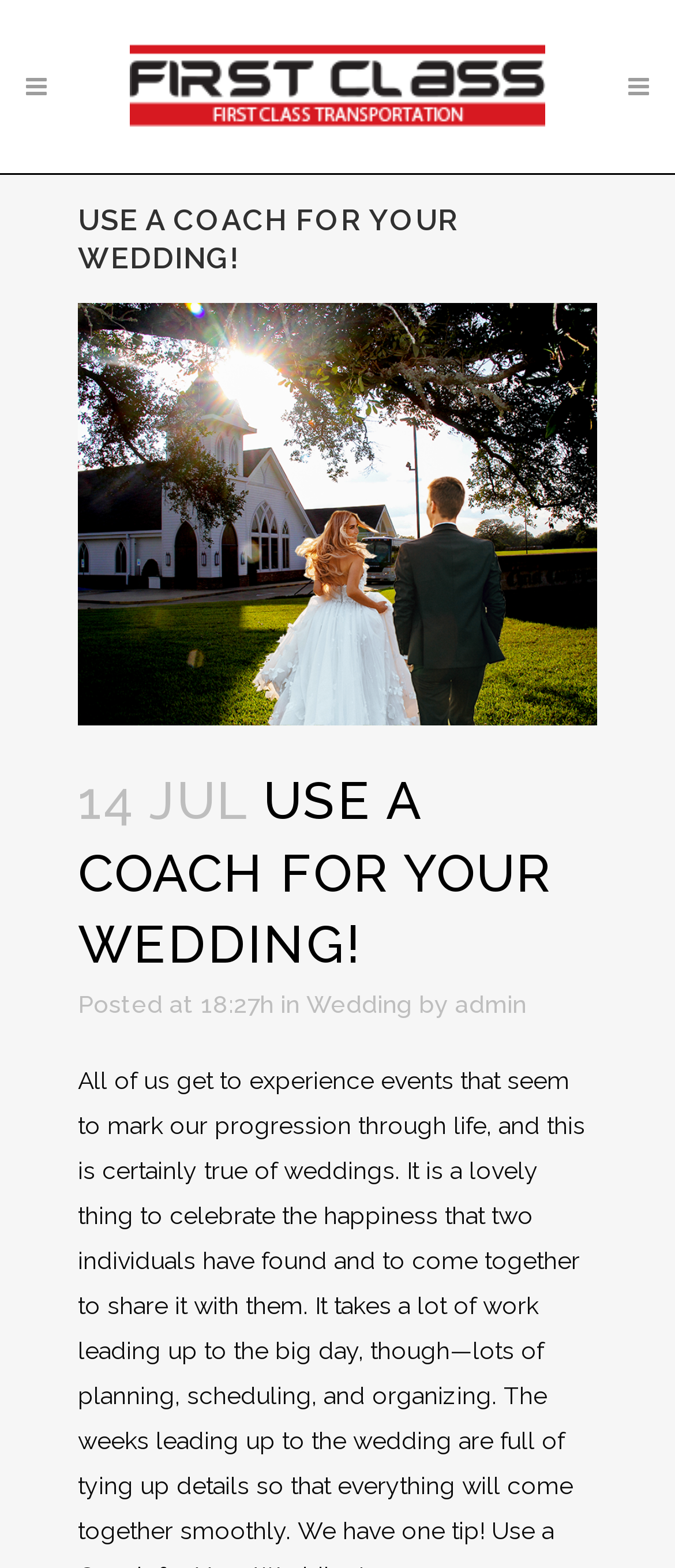What time was the wedding post published?
Please use the image to deliver a detailed and complete answer.

The time the wedding post was published is '18:27h', which is a static text element located at the bottom of the webpage, next to the text 'Posted at'.